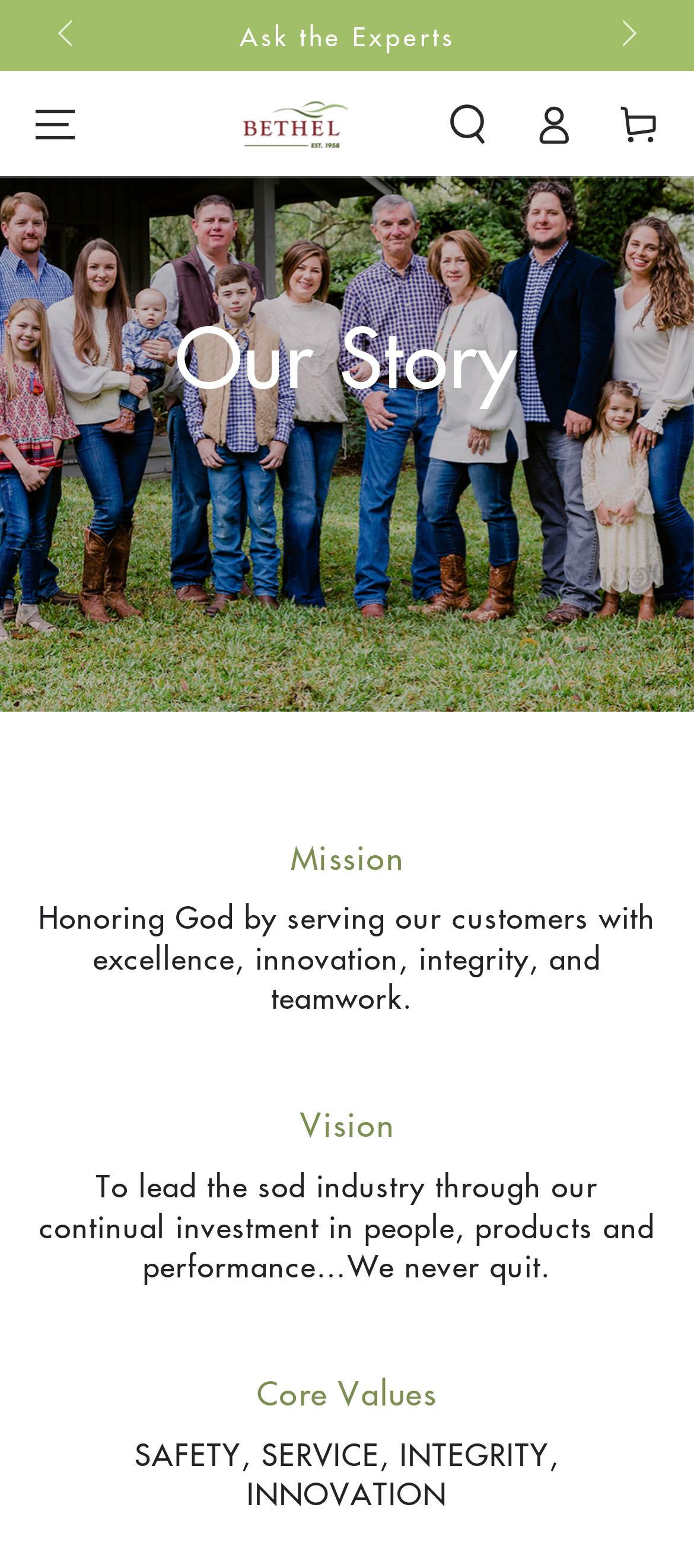Detail the webpage's structure and highlights in your description.

The webpage is about Bethel Farms, a leading provider of natural grass solutions. At the top left, there is a small logo of Bethel Farms, accompanied by a link to the logo. Below the logo, there are navigation buttons, including "Slide left" and "Slide right", which suggest that there is a carousel or slideshow on the page. 

To the right of the navigation buttons, there is a menu with a disclosure triangle, which can be expanded to reveal more options. Next to the menu, there is a search button labeled "Search our site", and a "Log in" link. Further to the right, there is a cart icon with a disclosure triangle, which can be expanded to view the cart contents.

The main content of the page is divided into sections, each with a heading. The first section is titled "Our Story", which likely contains the inspiring story of Bethel Farms mentioned in the meta description. Below "Our Story", there is a large image that spans the entire width of the page, showing a family portrait.

The next section is titled "Mission", which is followed by a paragraph of text describing the company's mission. Below the mission statement, there are sections titled "Vision" and "Core Values", each with a corresponding paragraph of text describing the company's vision and core values, respectively.

Throughout the page, there are several links, including "Ask the Experts" at the top, and a small logo link at the top left. The overall layout of the page is organized, with clear headings and concise text, making it easy to navigate and read.